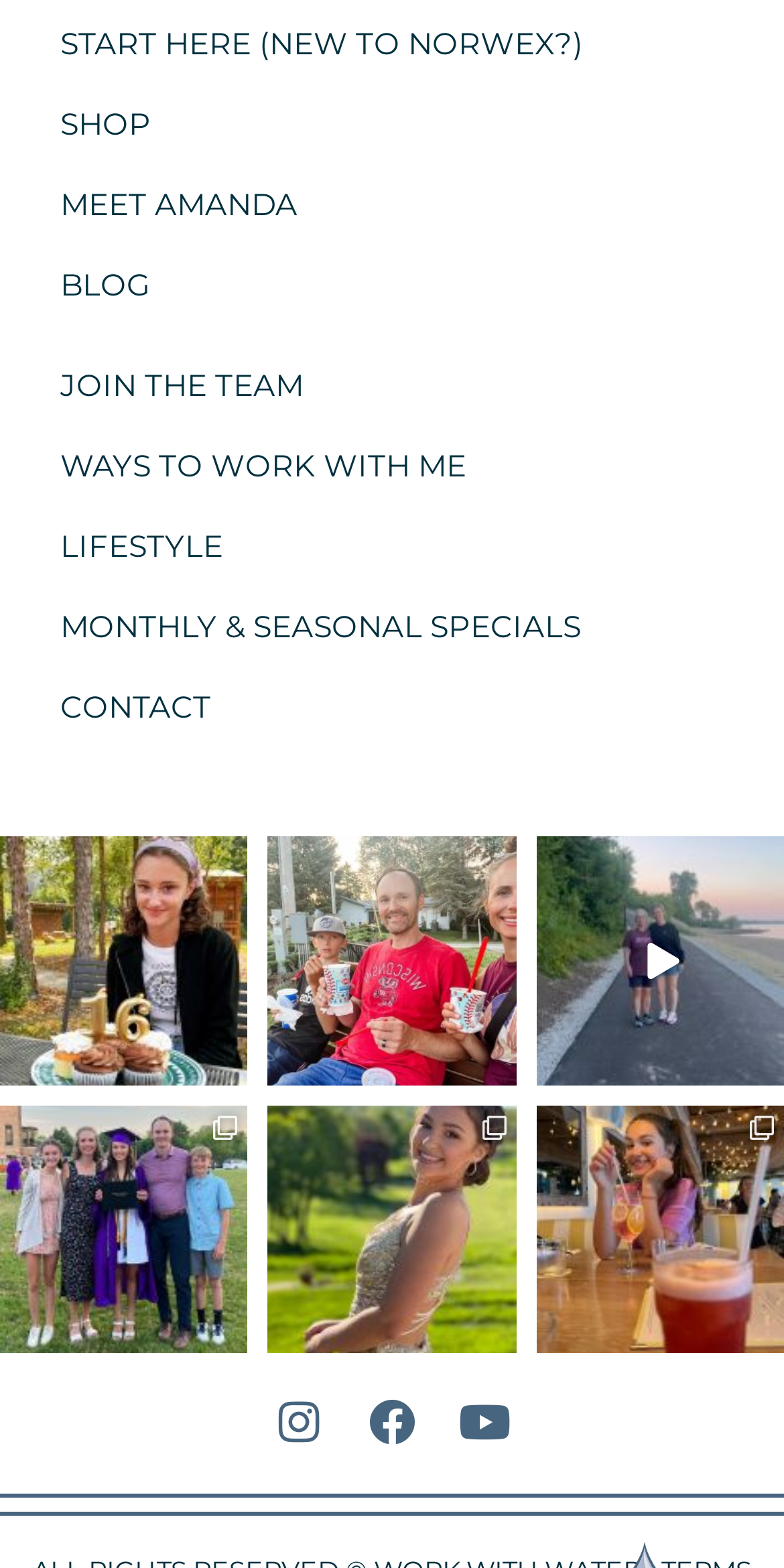Determine the bounding box for the described HTML element: "Shop". Ensure the coordinates are four float numbers between 0 and 1 in the format [left, top, right, bottom].

[0.026, 0.054, 0.974, 0.106]